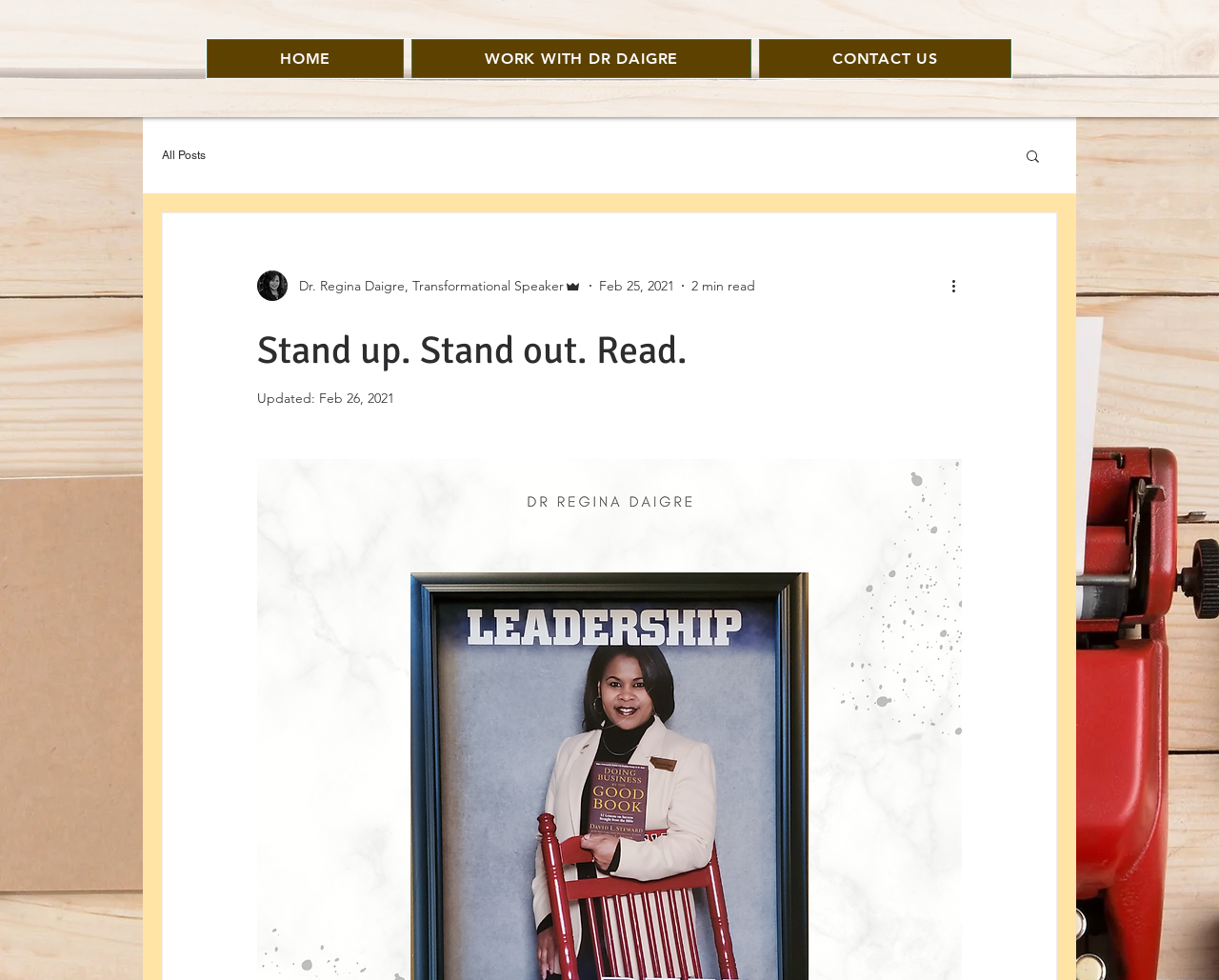Calculate the bounding box coordinates of the UI element given the description: "aria-label="More actions"".

[0.778, 0.28, 0.797, 0.303]